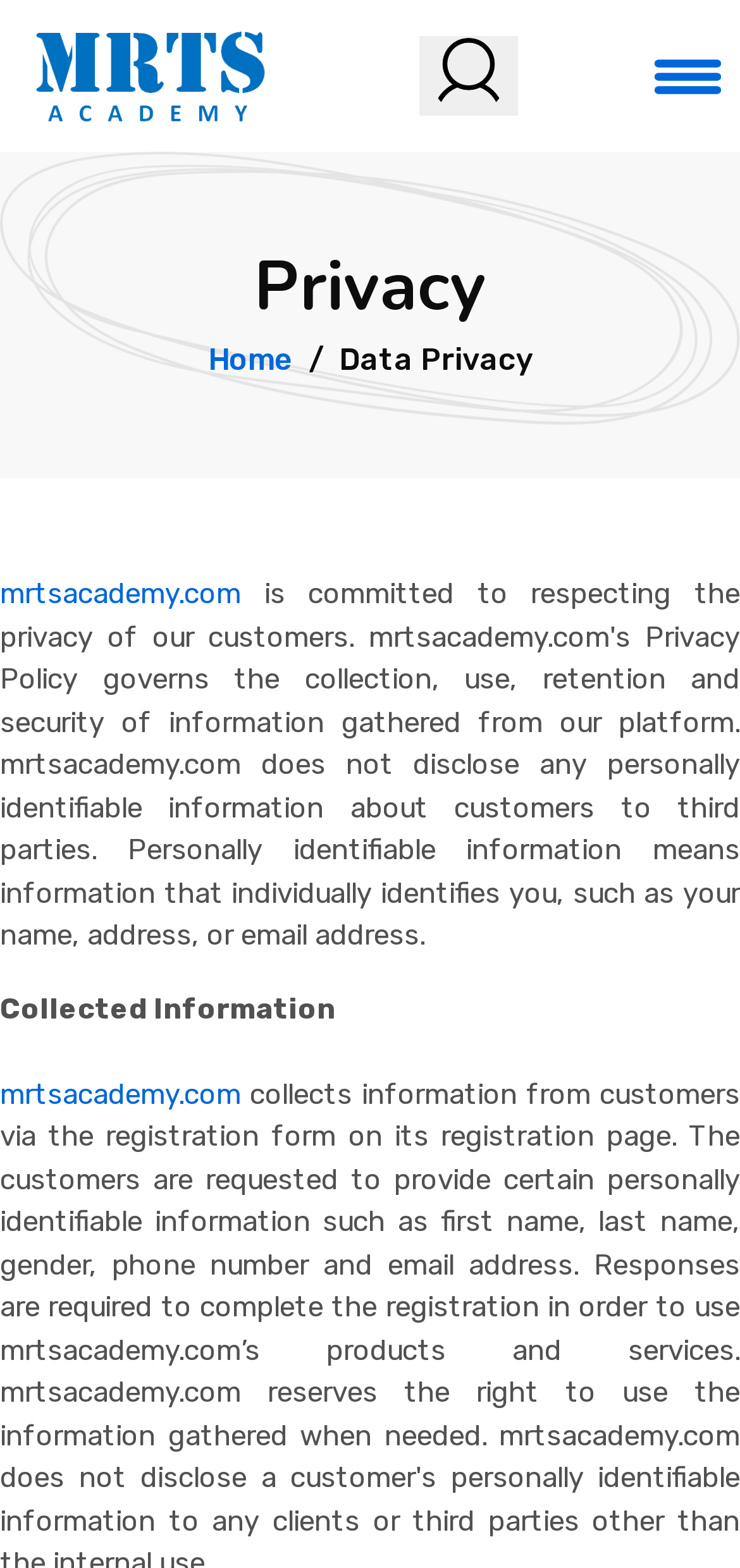Elaborate on the webpage's design and content in a detailed caption.

The webpage is about MRTS Academy, a business division of MRTS Consulting Ltd, a Research and Consulting company in Cambodia. At the top right corner, there are two identical links with no text. On the top left, there is a logo image with a link, and next to it, a profile picture button with a dropdown menu. 

Below the logo, there is a heading that reads "Privacy" and a navigation breadcrumb that shows the path "Home > Data Privacy". 

On the left side of the page, there are three links: one at the top with the URL "mrtsacademy.com", and two at the bottom with the same URL. Between these links, there is a paragraph of text titled "Collected Information".